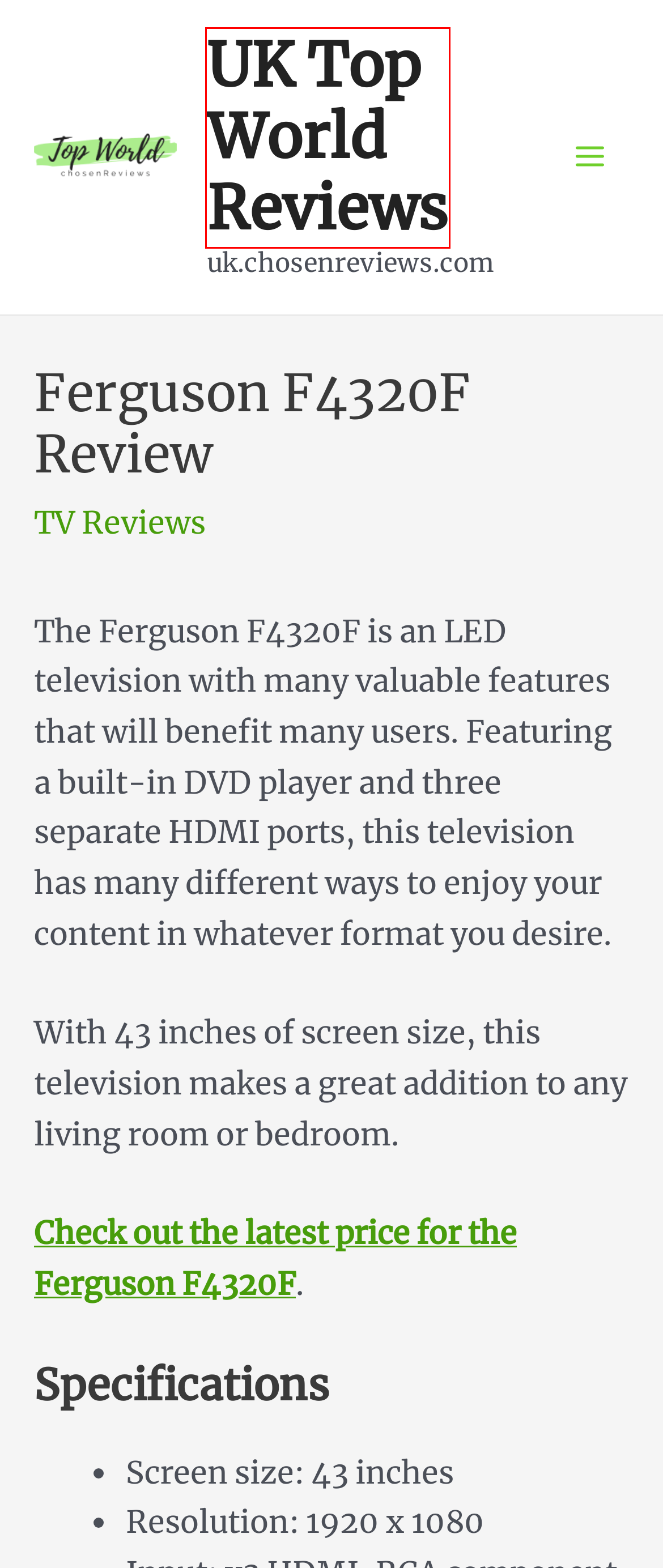Examine the screenshot of a webpage with a red rectangle bounding box. Select the most accurate webpage description that matches the new webpage after clicking the element within the bounding box. Here are the candidates:
A. Digital SLR Camera Review - UK Top World Reviews
B. Acer Aspire 1 A114-32 NX.GW9EK.00C Review - UK Top World Reviews
C. Smart Watch Reviews - UK Top World Reviews
D. Car GPS Reviews - UK Top World Reviews
E. Cell Phone Reviews - UK Top World Reviews
F. UK Top World Reviews - uk.chosenreviews.com
G. Deenkee Robot Vacuum Cleaner [2023 Review] - UK Top World Reviews
H. TV Reviews - UK Top World Reviews

F